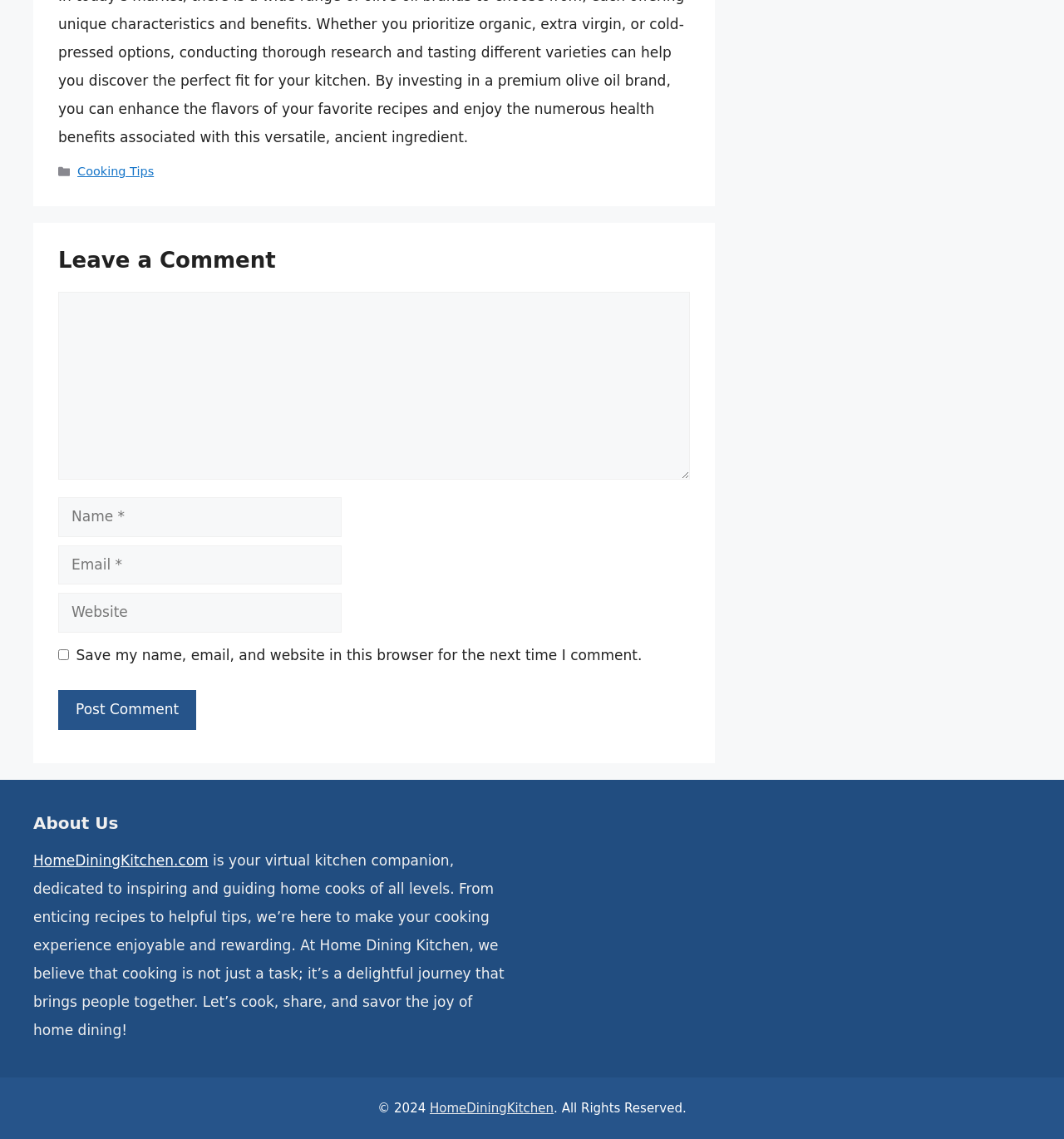Carefully examine the image and provide an in-depth answer to the question: What is the name of the website?

The website's name is mentioned in the 'About Us' section and also in the footer as 'HomeDiningKitchen.com'.